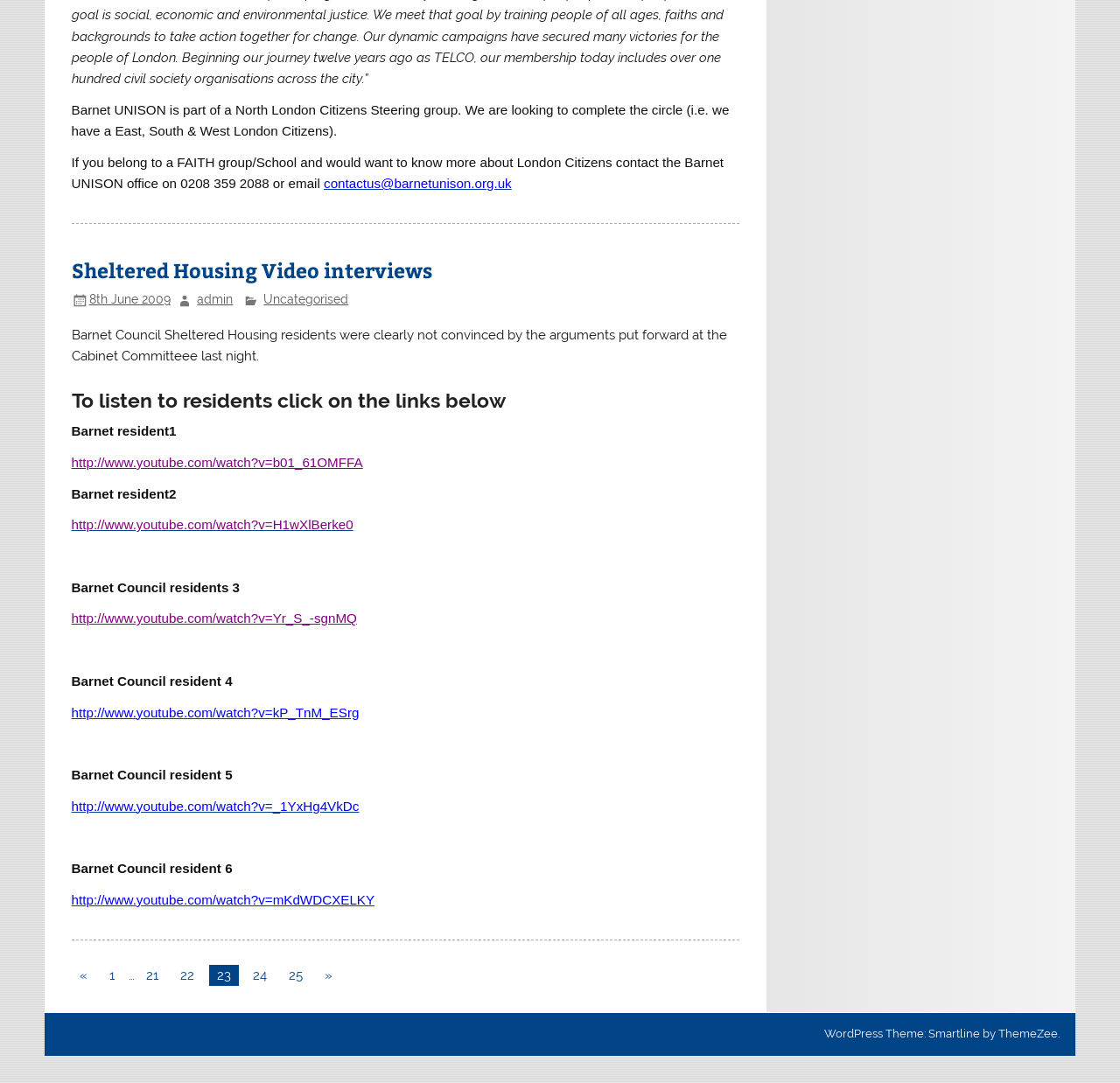Determine the bounding box coordinates of the clickable region to follow the instruction: "Listen to Barnet resident1".

[0.064, 0.42, 0.324, 0.434]